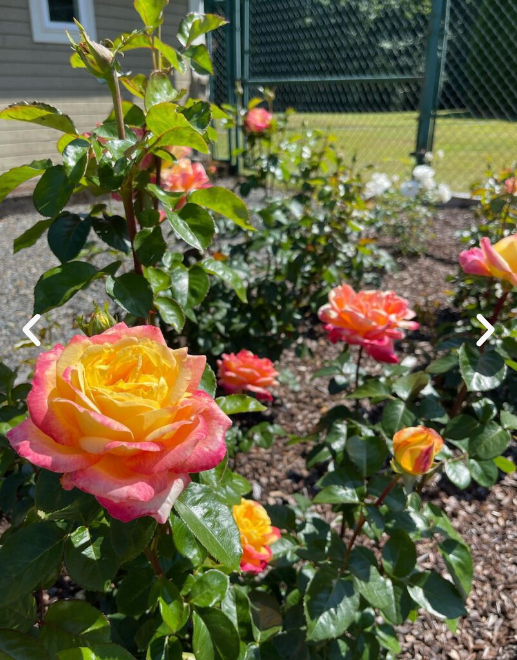Refer to the image and provide a thorough answer to this question:
What type of leaves frame the flowers?

According to the caption, the lush green leaves frame the flowers beautifully, enhancing the garden's charm. This suggests that the leaves are a vibrant green color and are abundant in the garden.